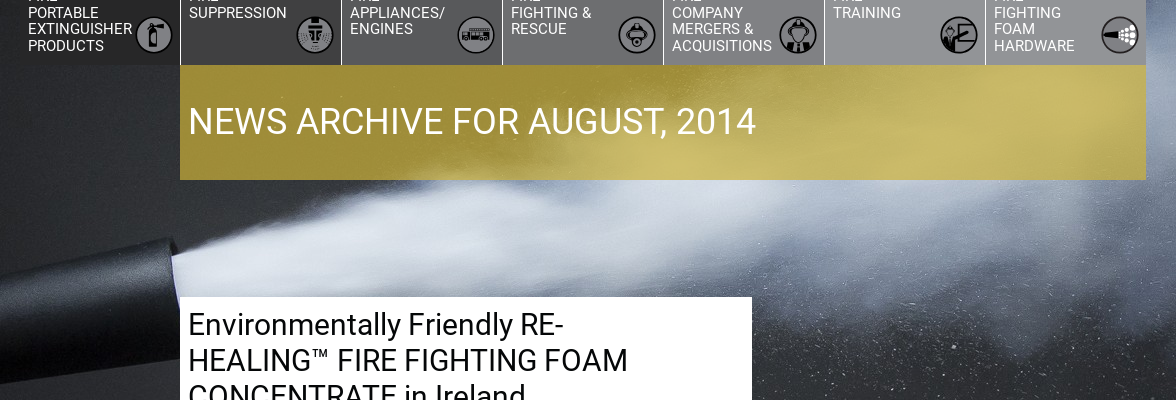Provide a short answer to the following question with just one word or phrase: What is the focus of the announcement?

Environmentally Friendly RE-HEALING™ FIRE FIGHTING FOAM CONCENTRATE